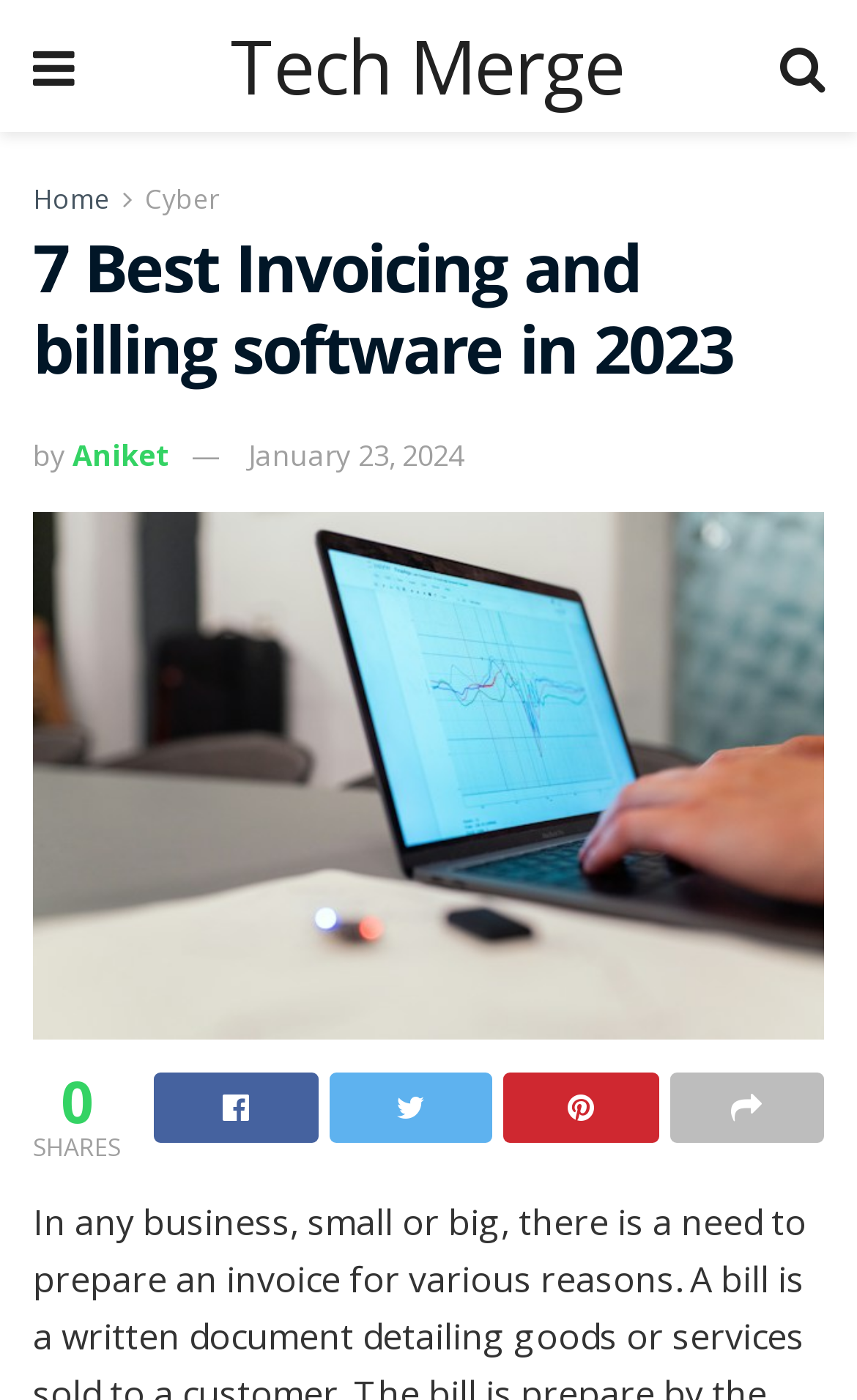Who is the author of the article?
Please answer the question with as much detail and depth as you can.

I looked for the author's name on the webpage and found it next to the 'by' keyword, which is 'Aniket'.